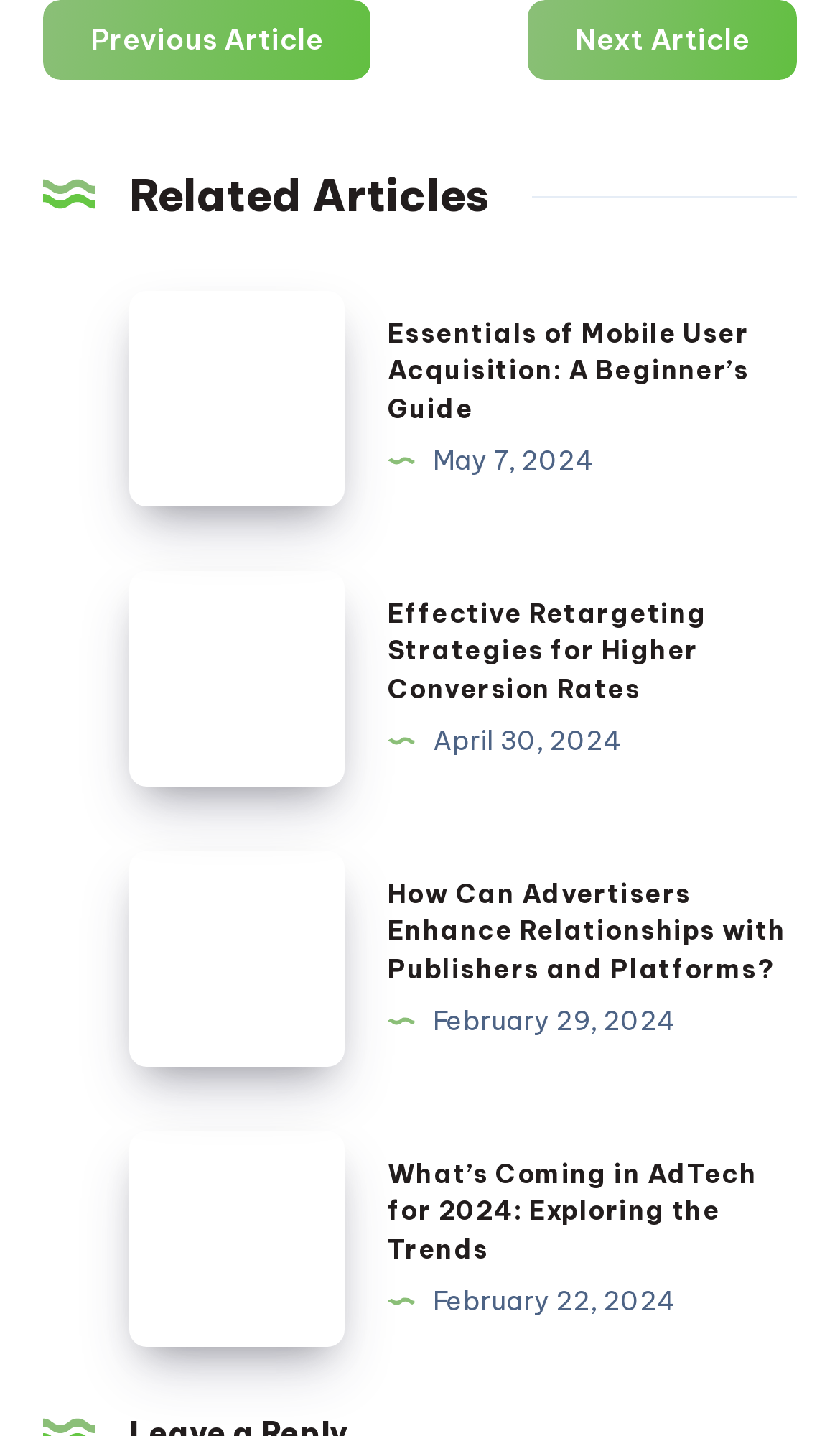Provide a one-word or brief phrase answer to the question:
What is the common theme among the related articles?

AdTech